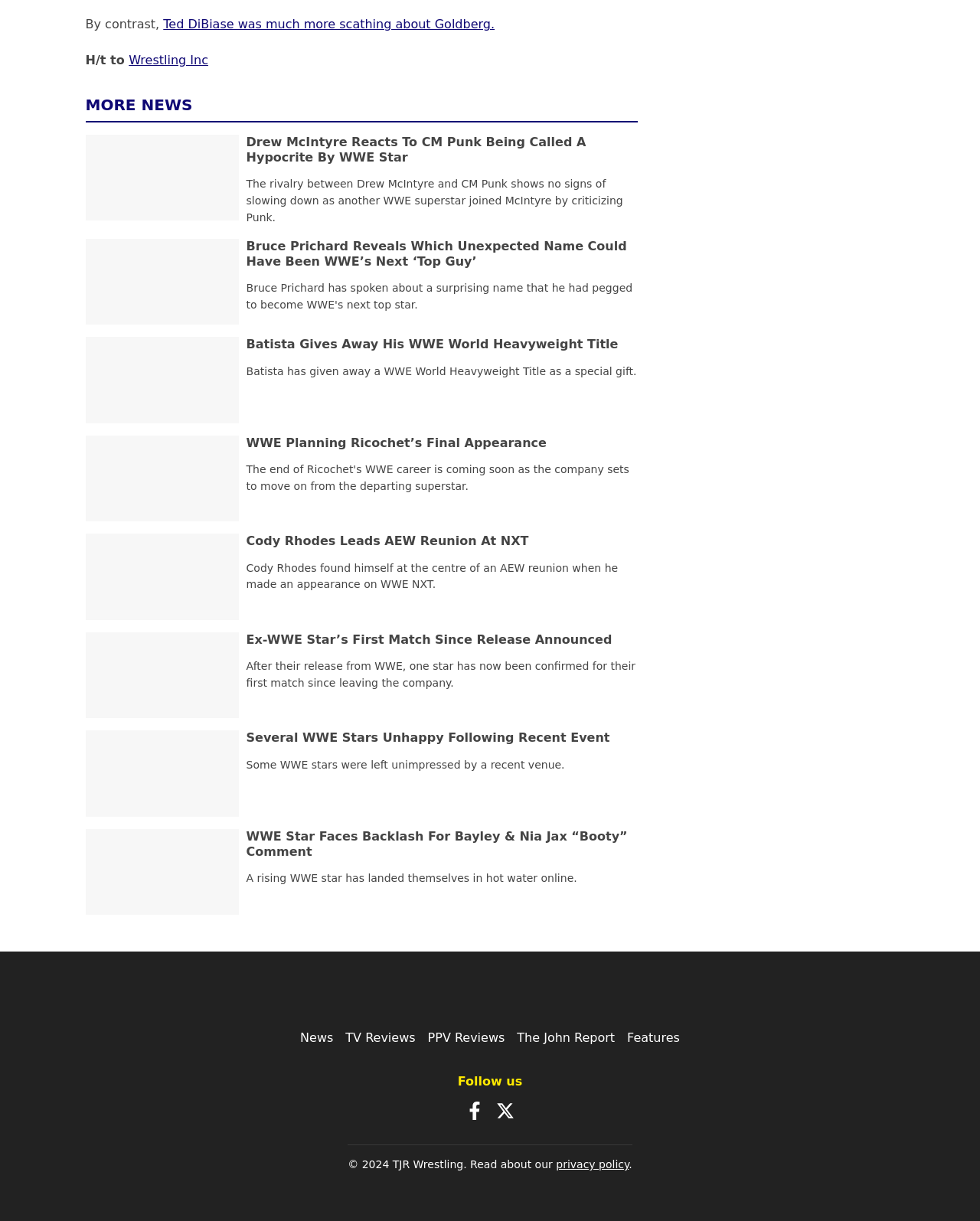Given the webpage screenshot and the description, determine the bounding box coordinates (top-left x, top-left y, bottom-right x, bottom-right y) that define the location of the UI element matching this description: TV Reviews

[0.353, 0.844, 0.424, 0.856]